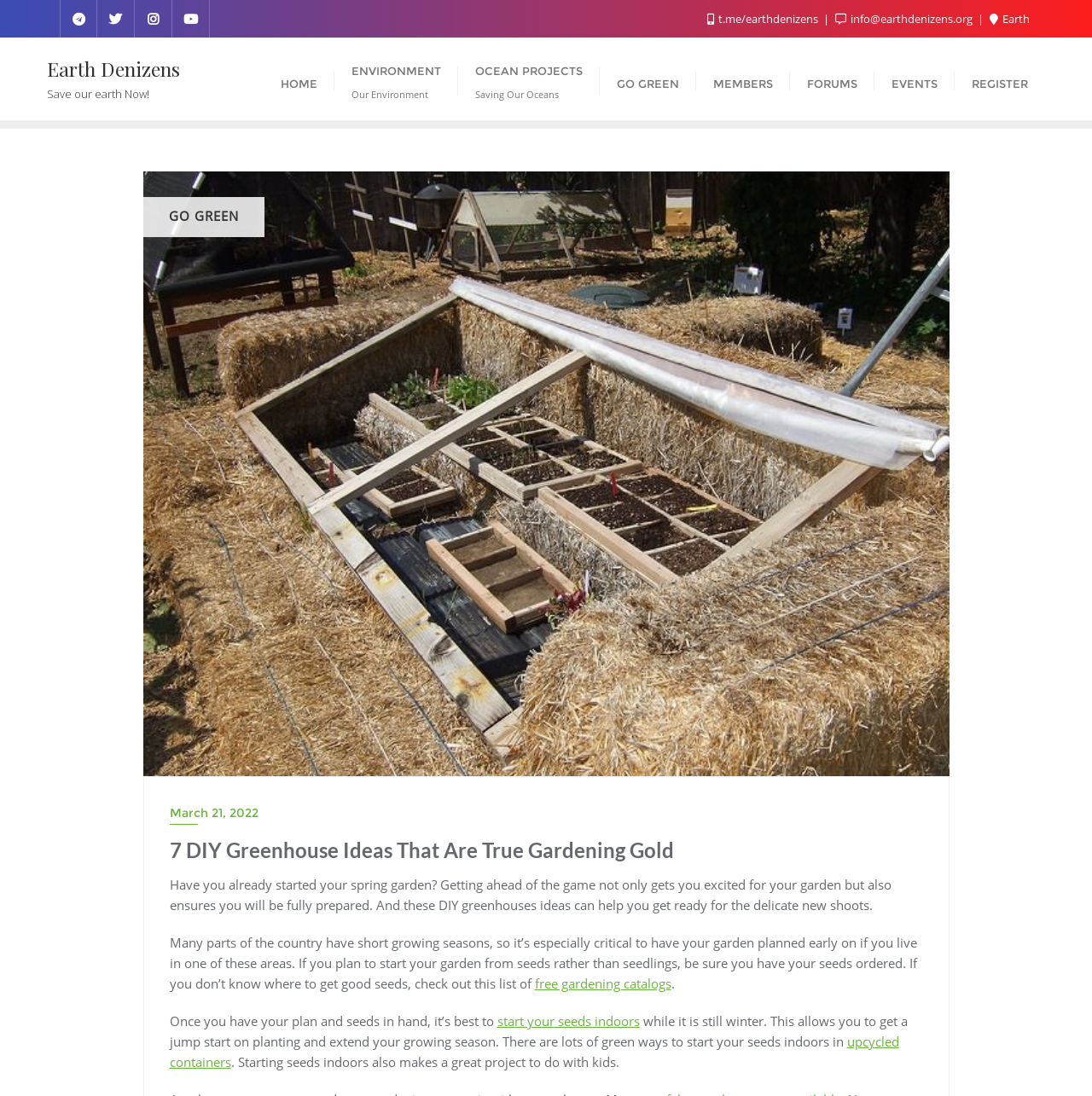What is the date of the article?
Based on the image, please offer an in-depth response to the question.

I found the date of the article, which is mentioned below the title of the article, indicating when it was published.